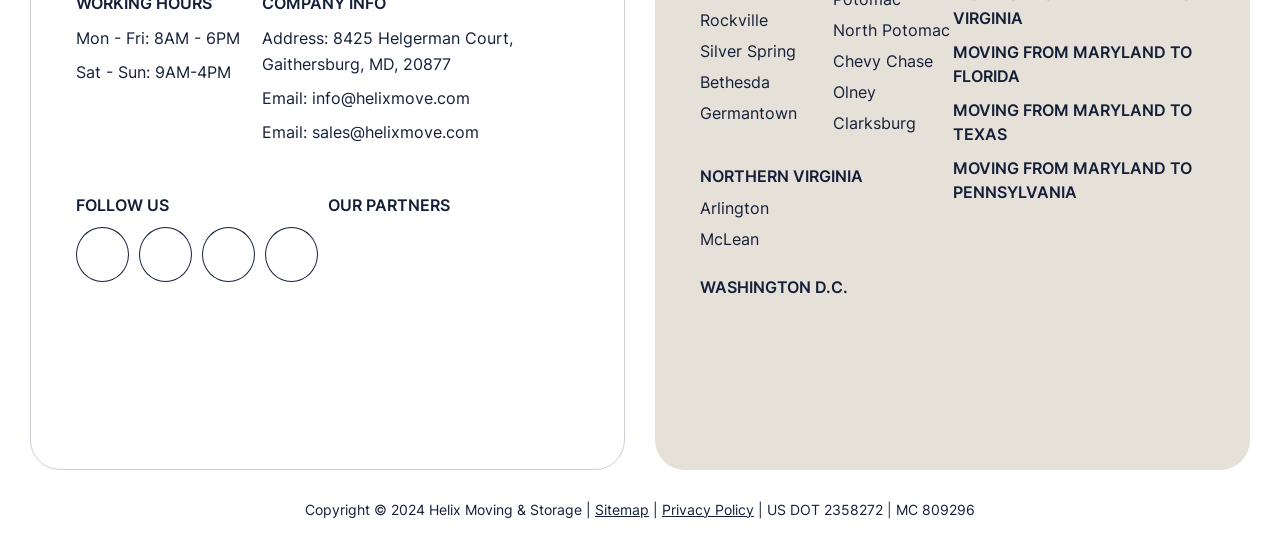Point out the bounding box coordinates of the section to click in order to follow this instruction: "Visit the Rockville location page".

[0.547, 0.019, 0.6, 0.056]